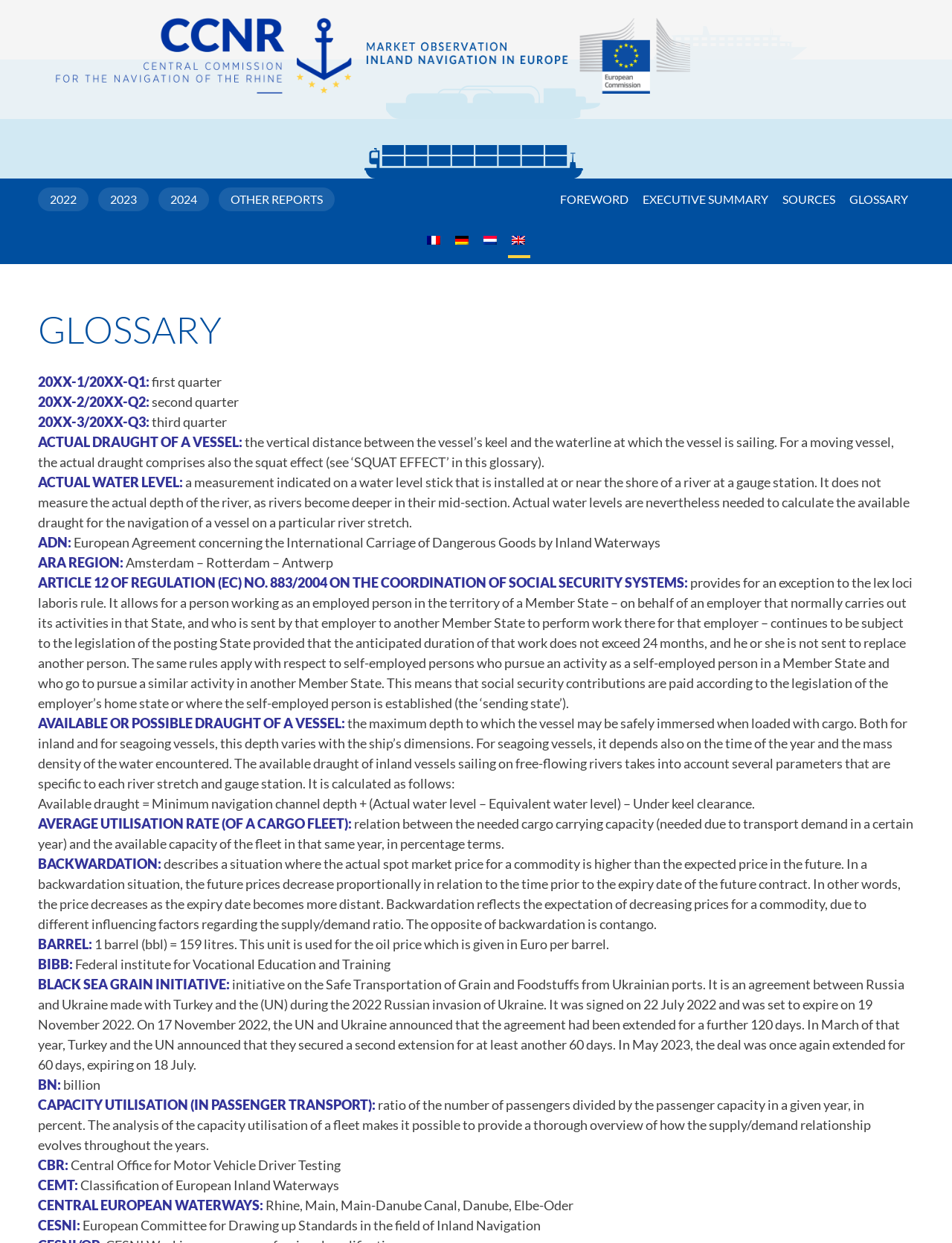Highlight the bounding box of the UI element that corresponds to this description: "نظریه ساخت­یابی".

None